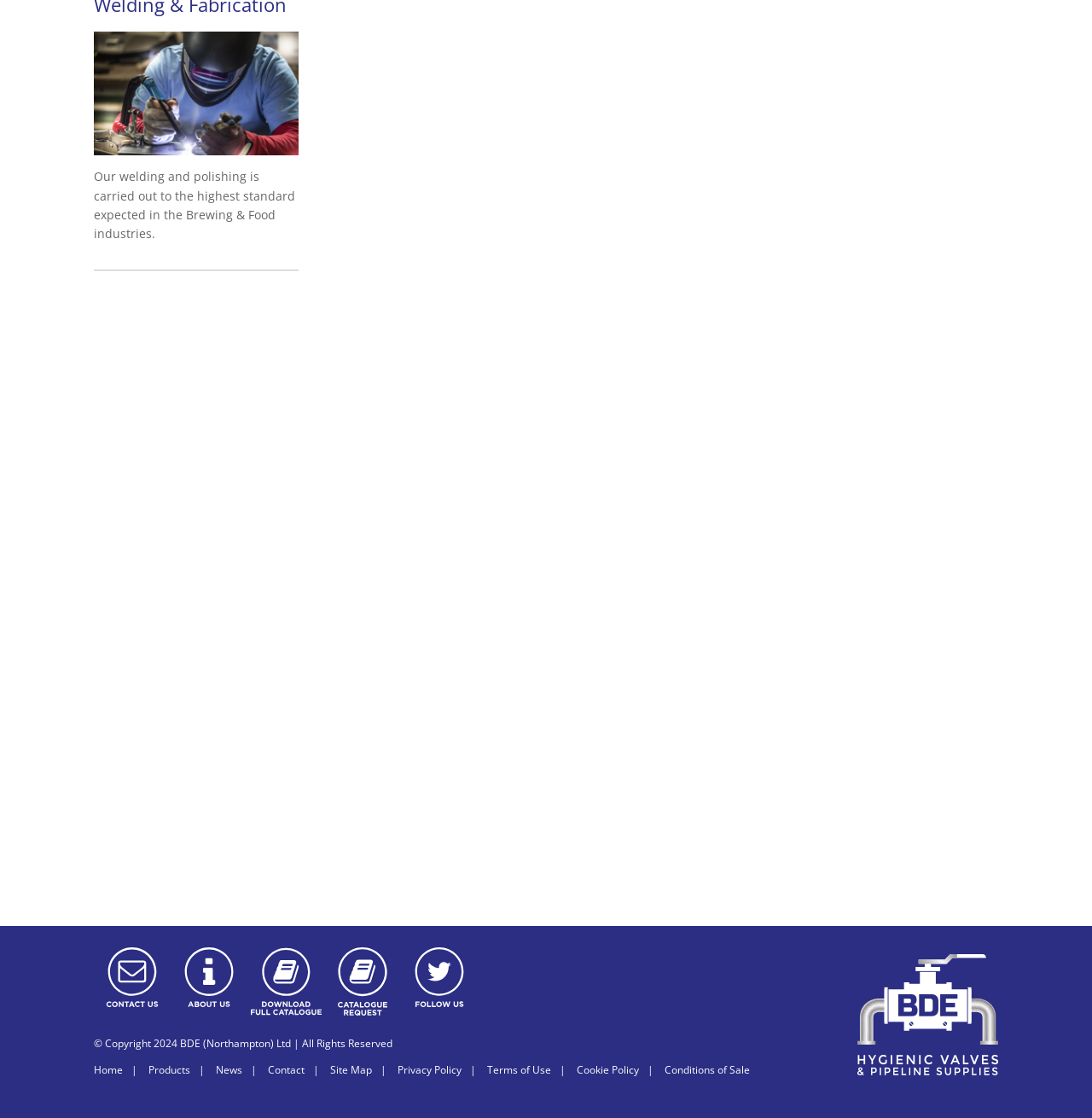Identify the bounding box for the UI element described as: "Conditions of Sale". Ensure the coordinates are four float numbers between 0 and 1, formatted as [left, top, right, bottom].

[0.597, 0.939, 0.698, 0.97]